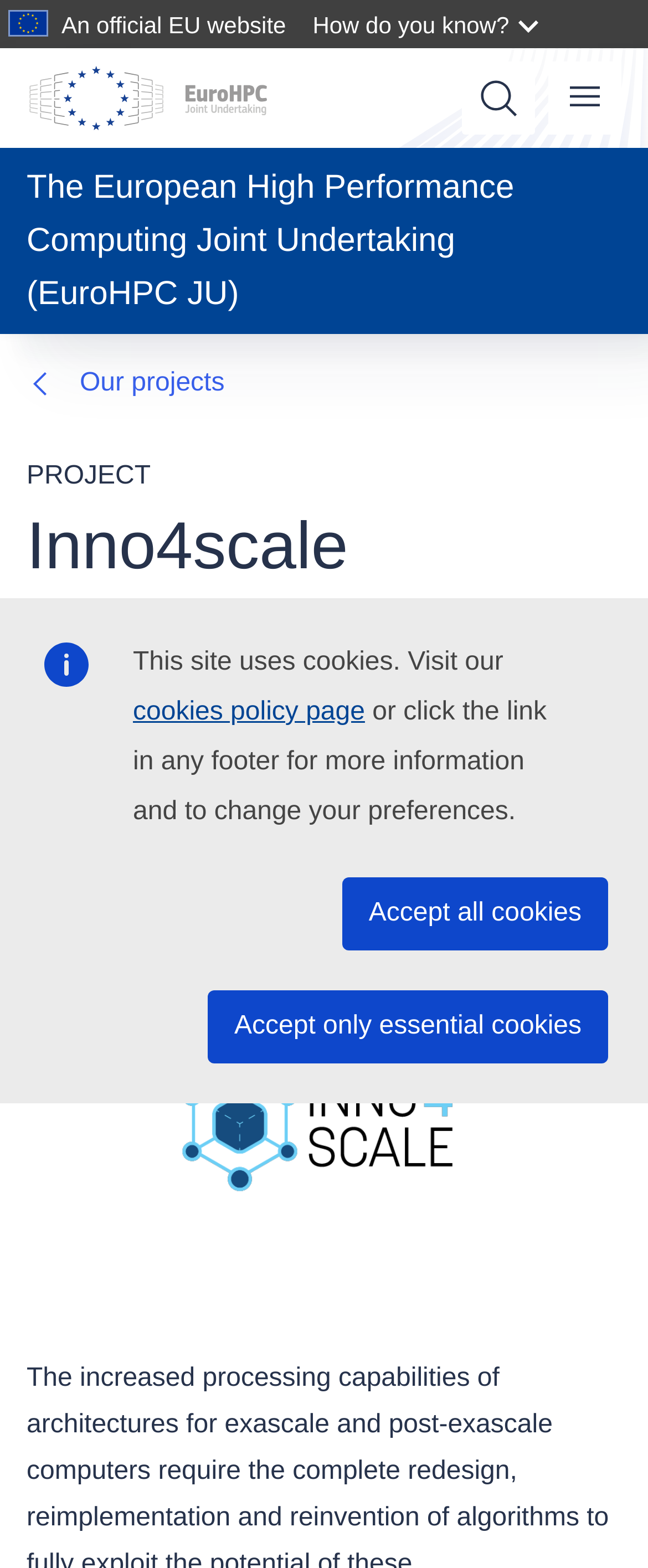Use one word or a short phrase to answer the question provided: 
What is the name of the organization behind this website?

EuroHPC JU